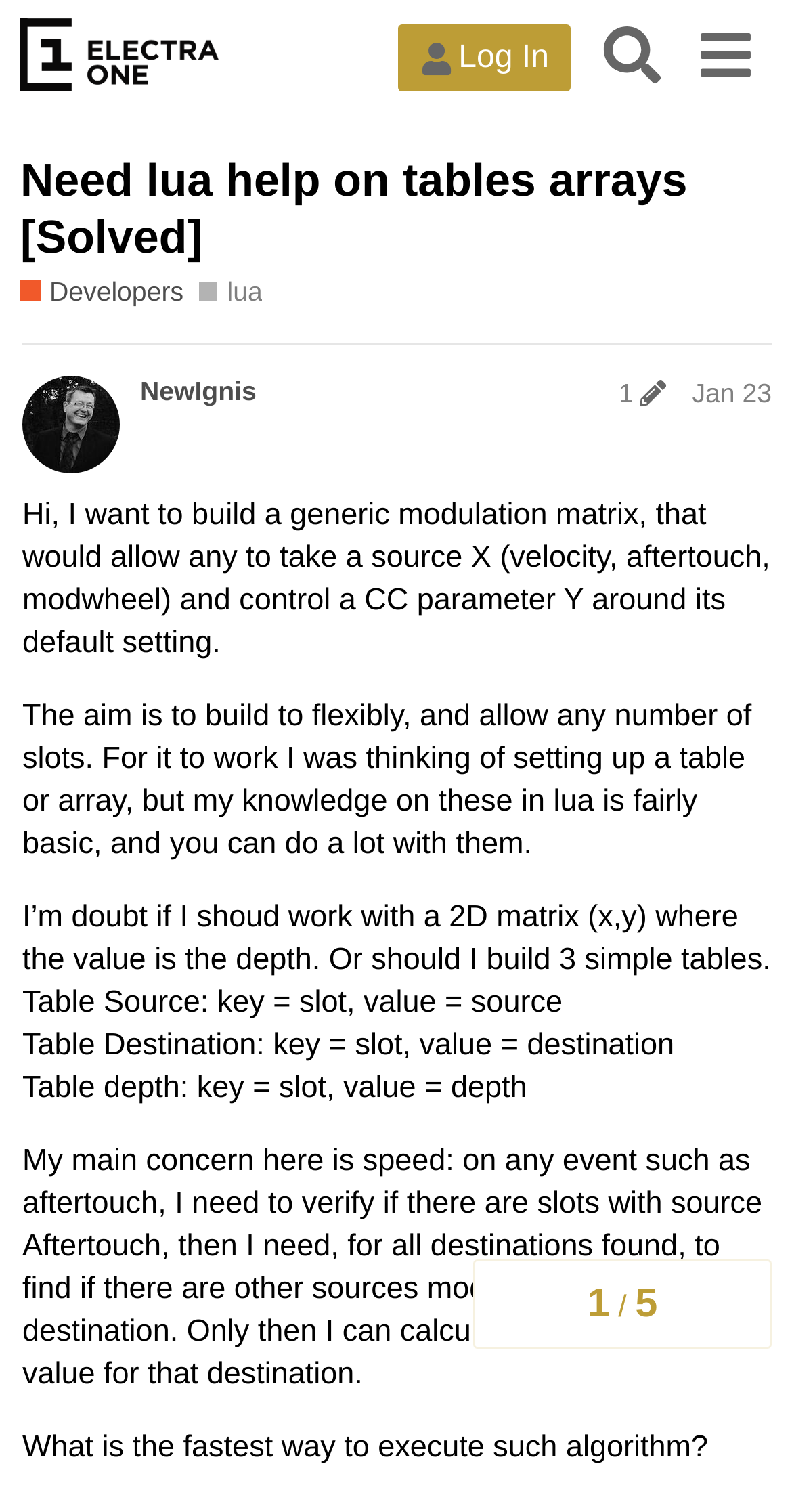Please pinpoint the bounding box coordinates for the region I should click to adhere to this instruction: "Click the 'Log In' button".

[0.502, 0.017, 0.721, 0.061]